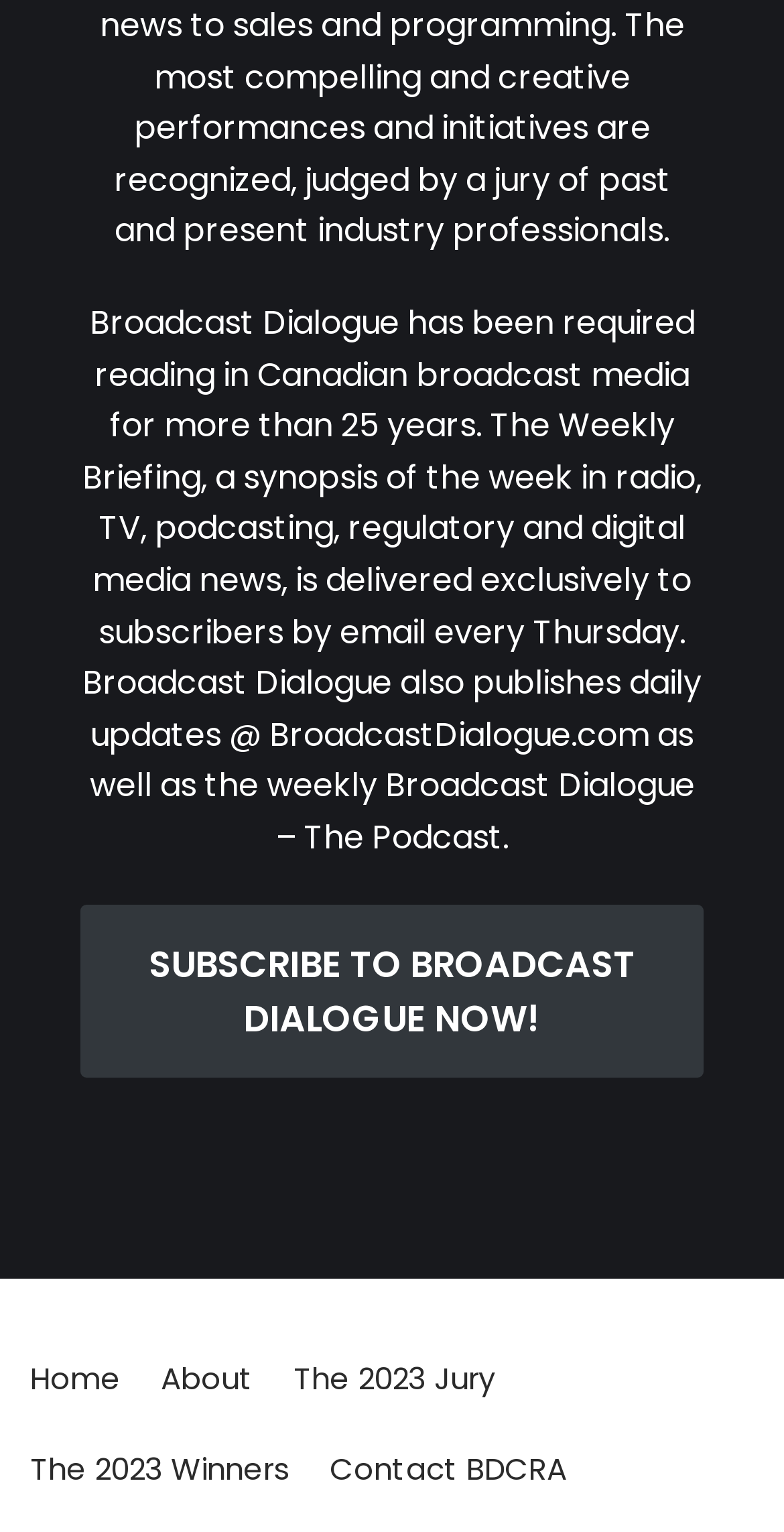Can you find the bounding box coordinates for the UI element given this description: "About"? Provide the coordinates as four float numbers between 0 and 1: [left, top, right, bottom].

[0.205, 0.884, 0.323, 0.917]